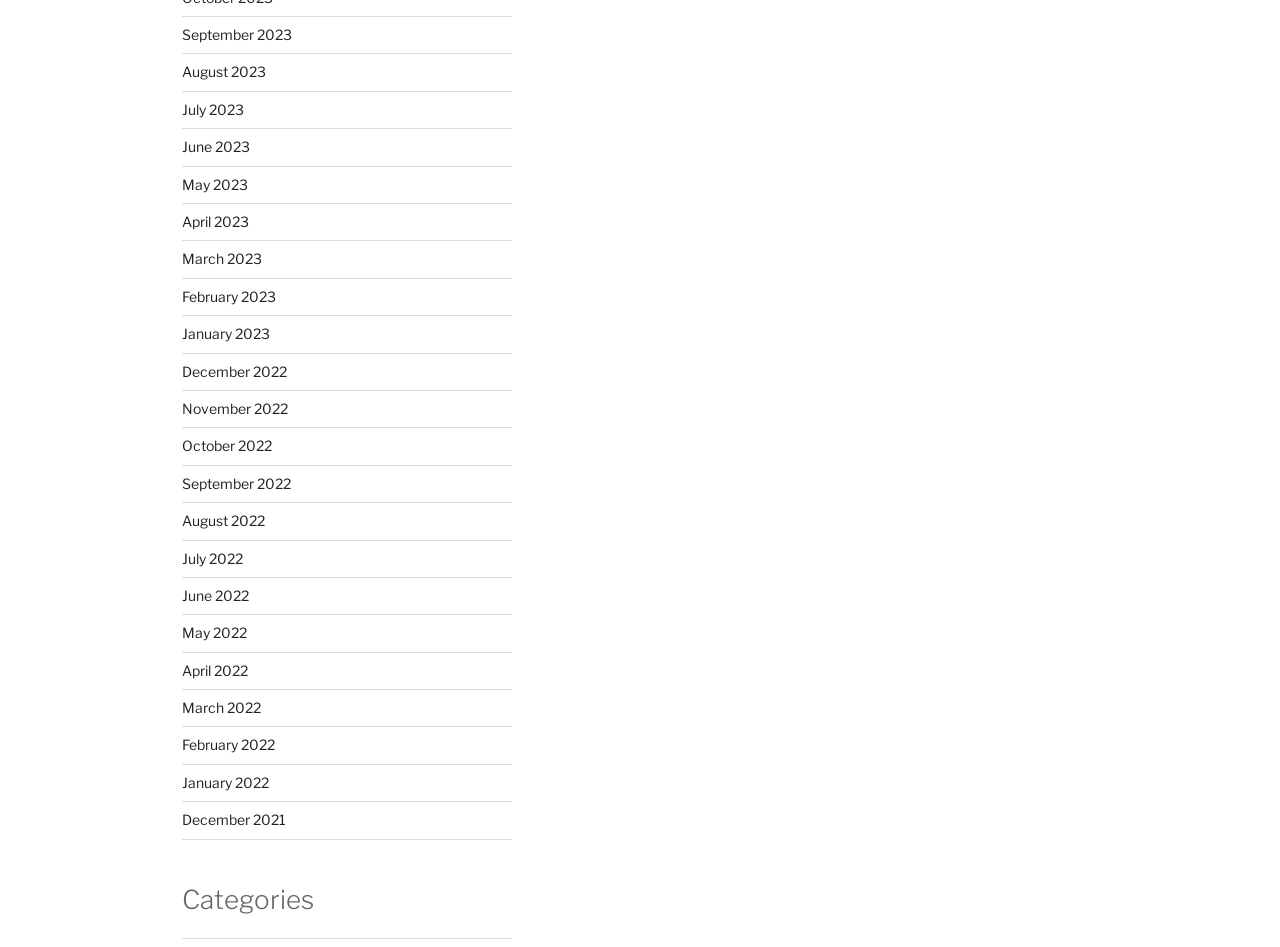Provide the bounding box coordinates of the section that needs to be clicked to accomplish the following instruction: "go to August 2022."

[0.142, 0.541, 0.207, 0.559]